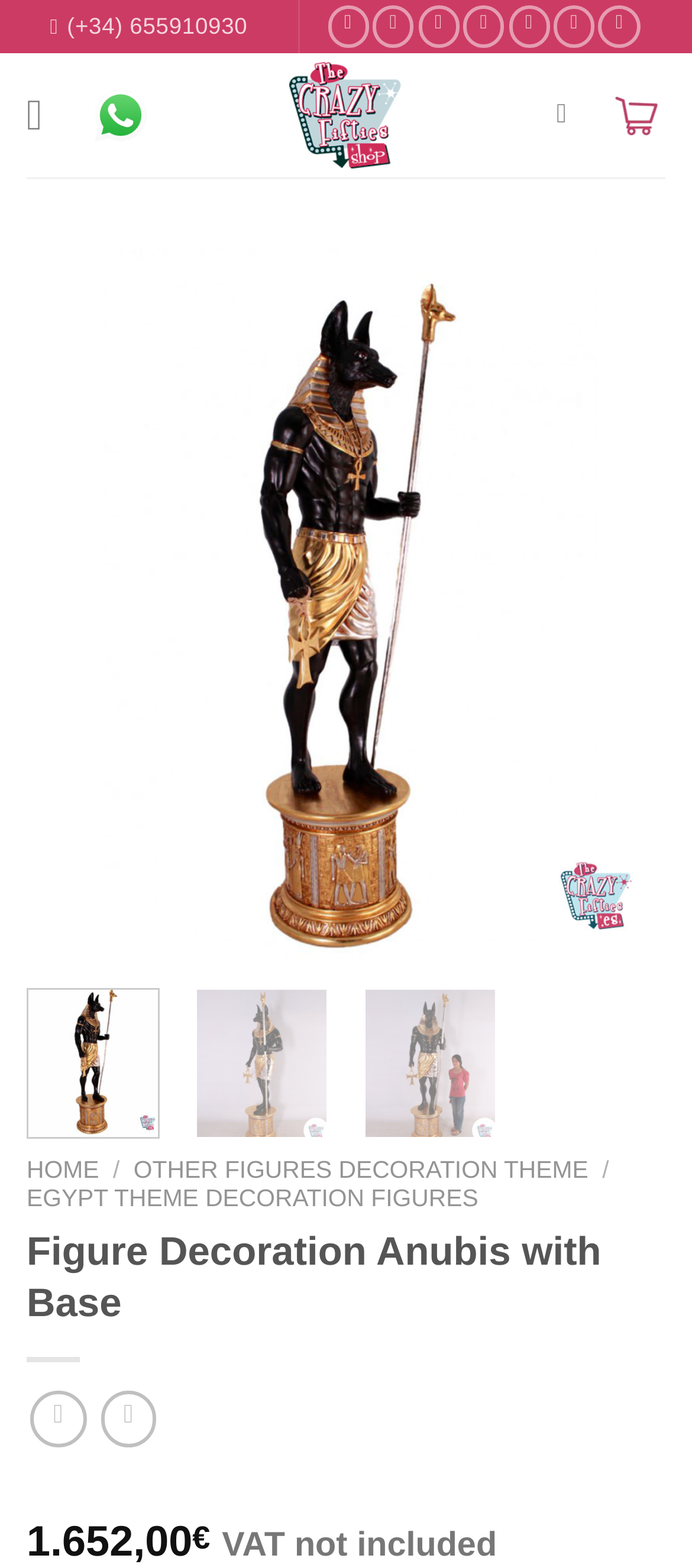Please specify the bounding box coordinates of the clickable region to carry out the following instruction: "Follow Thecrazyfifties.es on Facebook". The coordinates should be four float numbers between 0 and 1, in the format [left, top, right, bottom].

[0.473, 0.003, 0.533, 0.031]